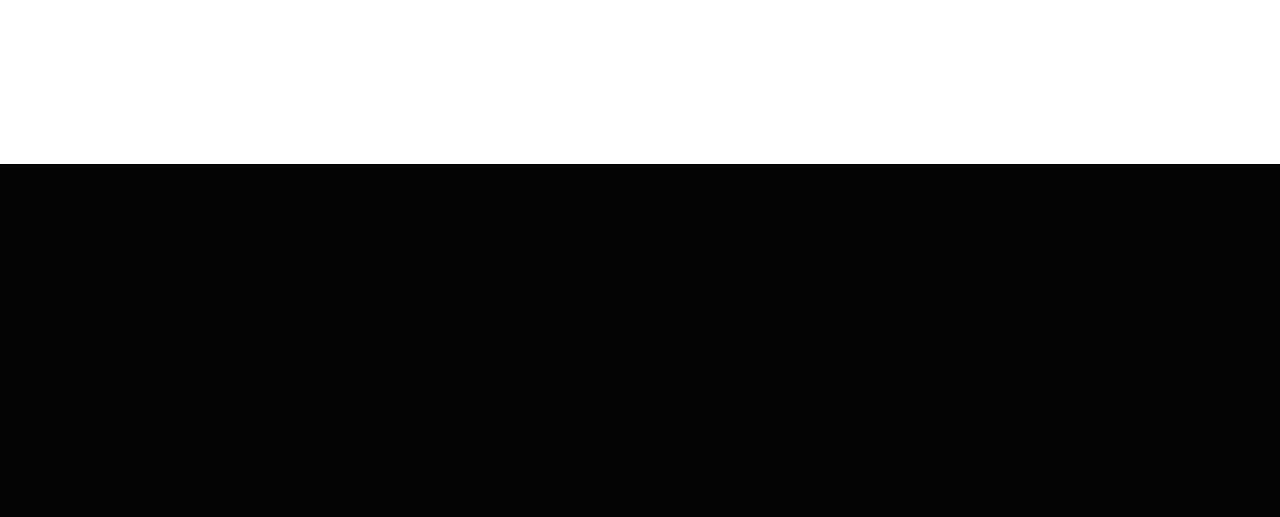Please determine the bounding box coordinates of the element's region to click for the following instruction: "Go back to the top".

[0.446, 0.353, 0.554, 0.404]